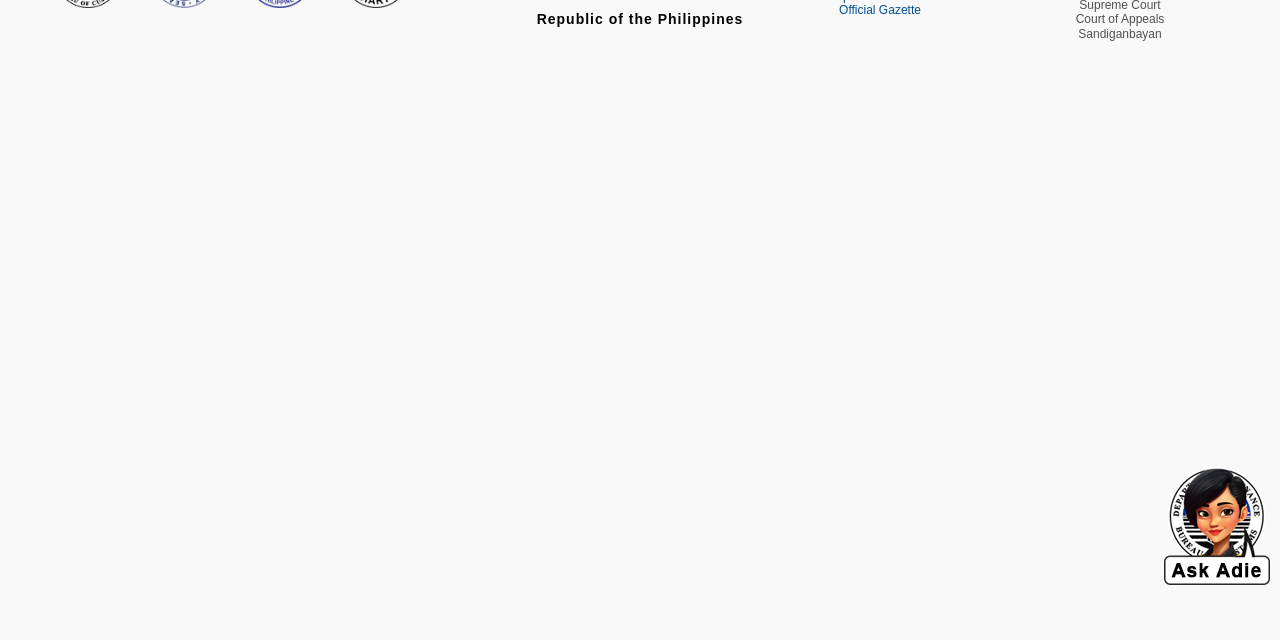Please determine the bounding box coordinates, formatted as (top-left x, top-left y, bottom-right x, bottom-right y), with all values as floating point numbers between 0 and 1. Identify the bounding box of the region described as: Official Gazette

[0.641, 0.005, 0.734, 0.027]